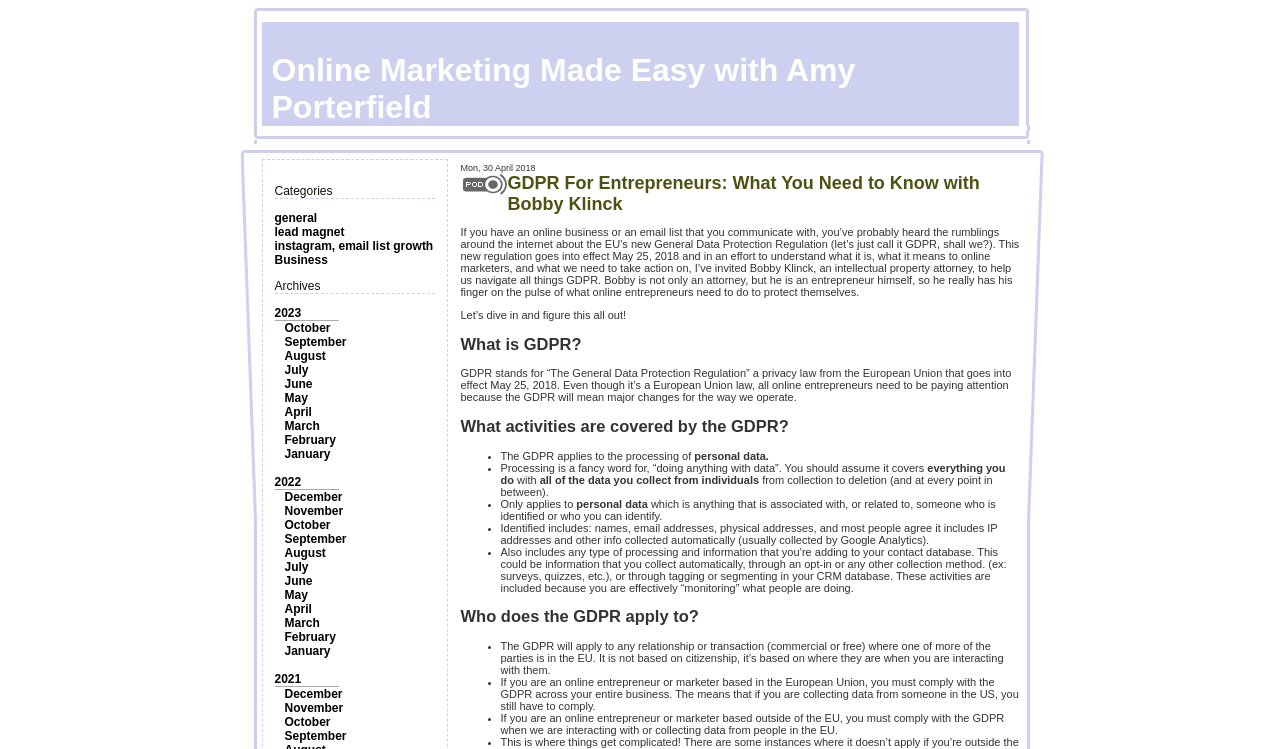What type of data is covered by GDPR?
Could you answer the question with a detailed and thorough explanation?

The article states that GDPR covers personal data, which includes names, email addresses, physical addresses, IP addresses, and any other information that can be associated with or related to an identified or identifiable individual.